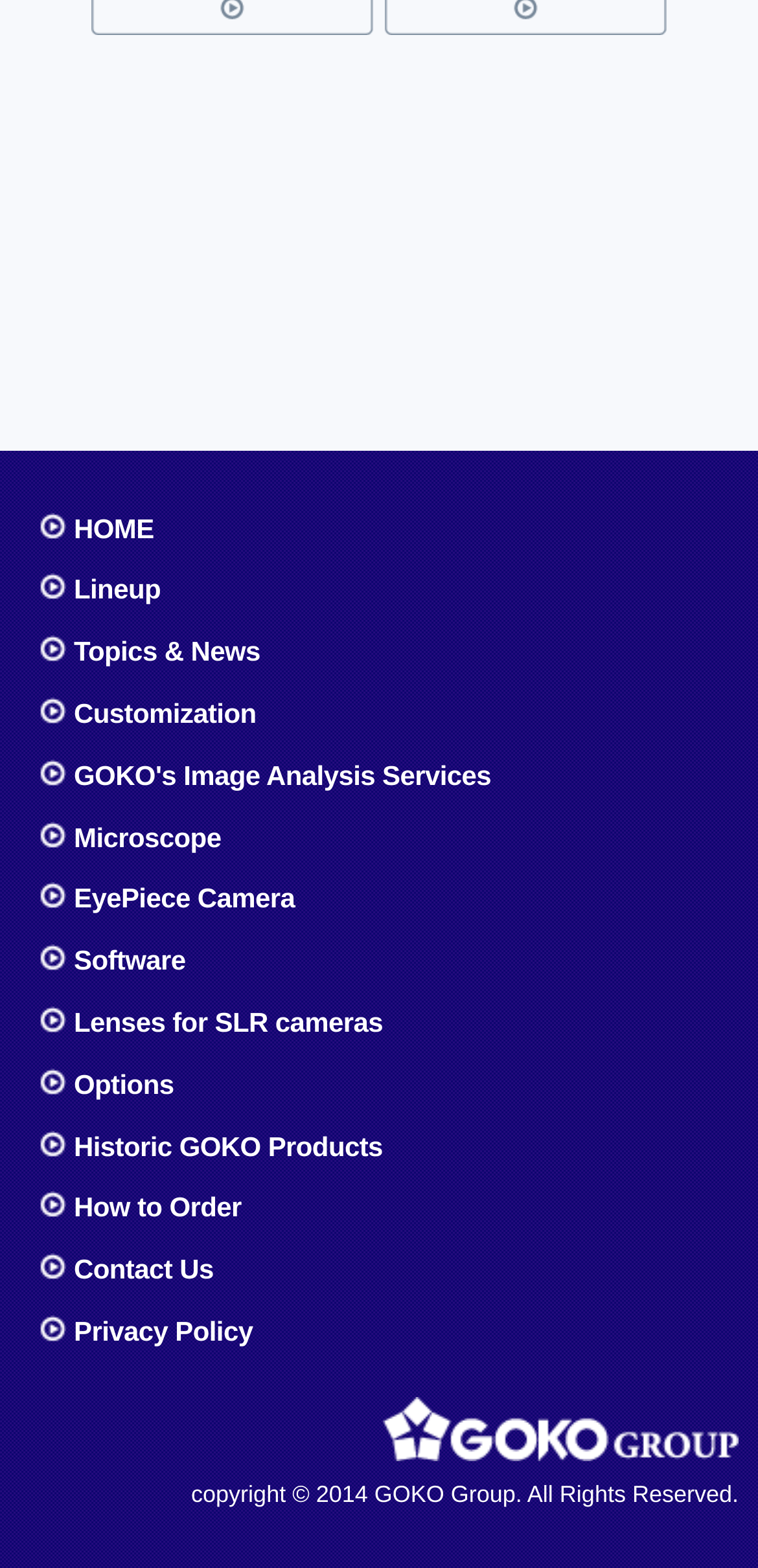How many external links are at the top of the webpage?
Using the details shown in the screenshot, provide a comprehensive answer to the question.

There are two external links at the top of the webpage: 'Distributor Wanted' and 'Contact Us'.